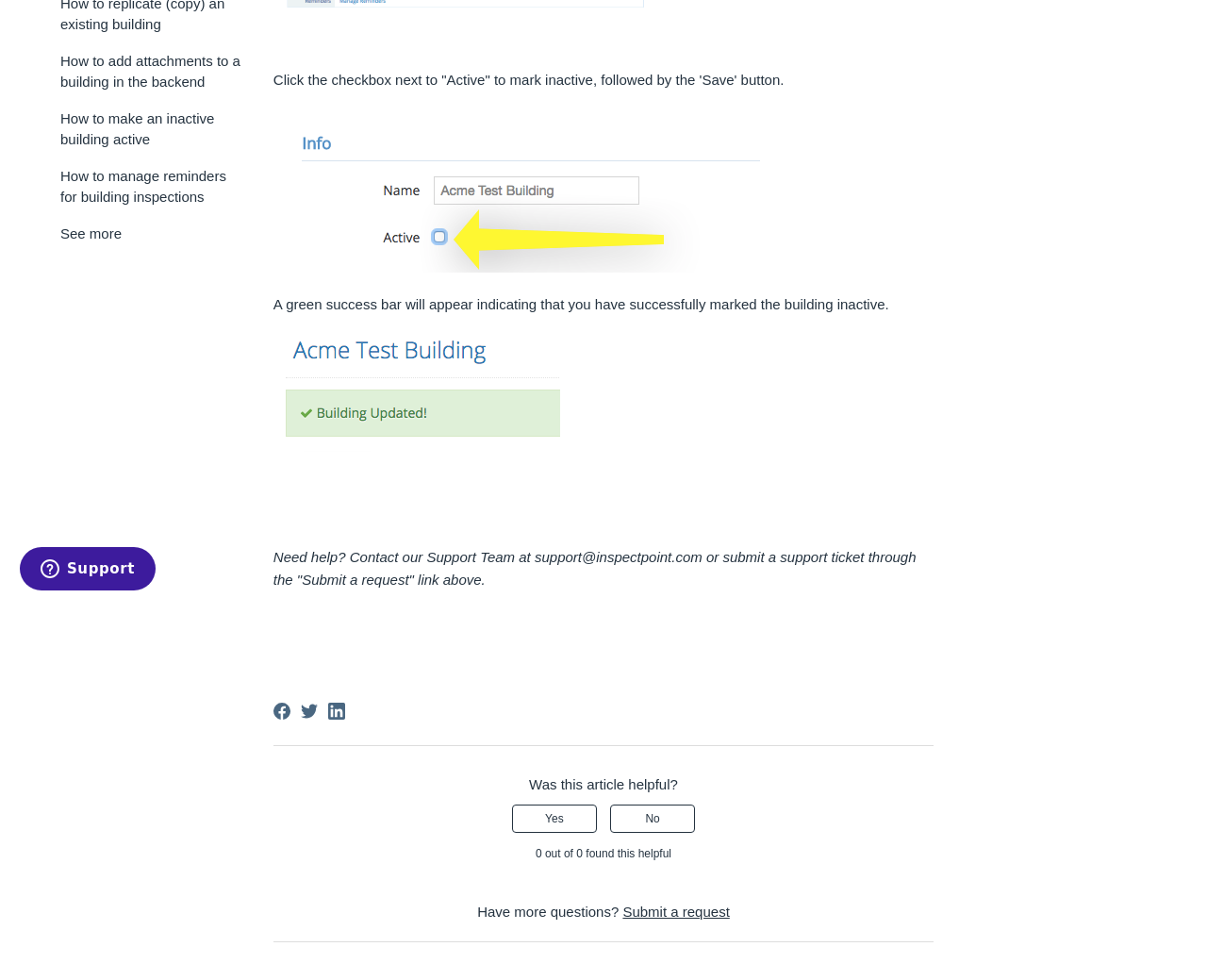Identify the bounding box coordinates for the UI element that matches this description: "No".

[0.506, 0.821, 0.576, 0.85]